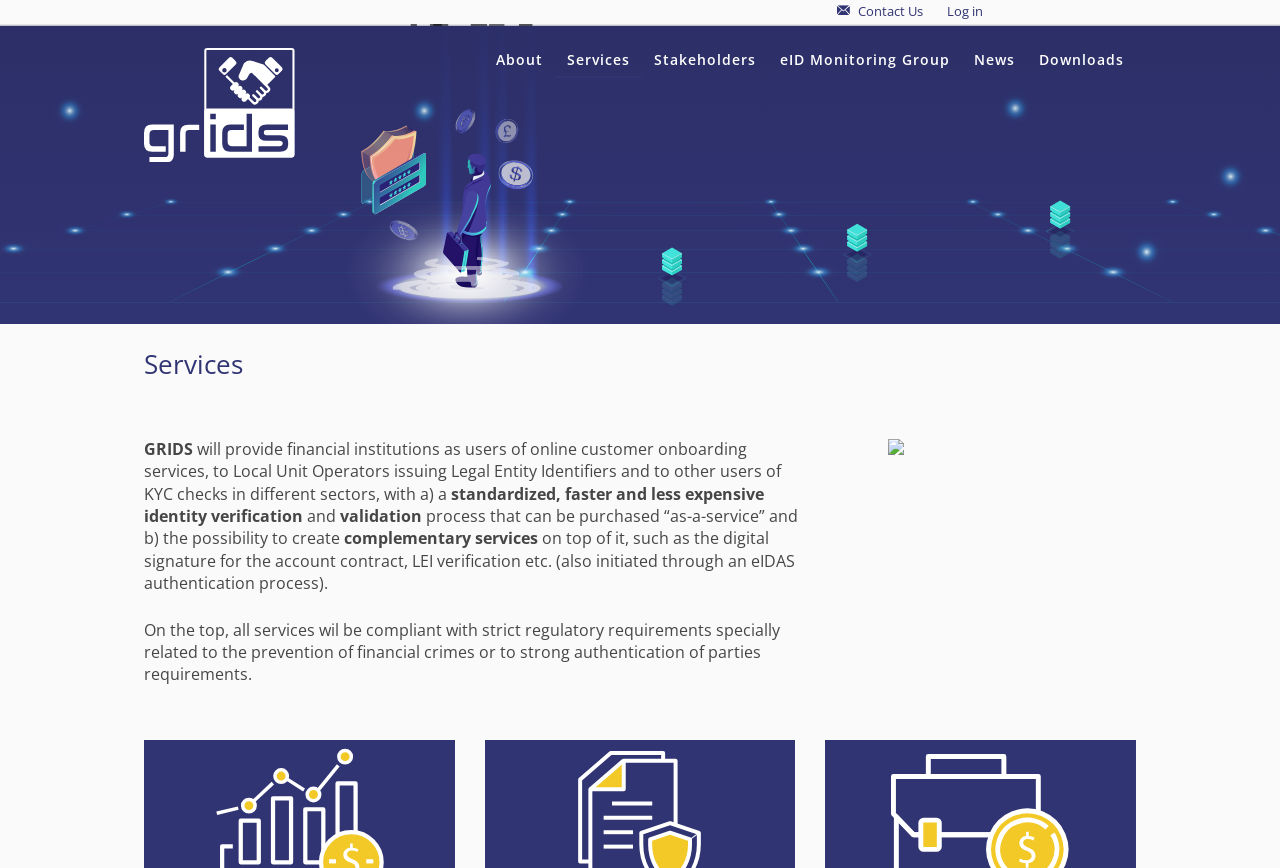Provide the bounding box coordinates for the area that should be clicked to complete the instruction: "Click on the 'Log in' button".

[0.73, 0.0, 0.777, 0.028]